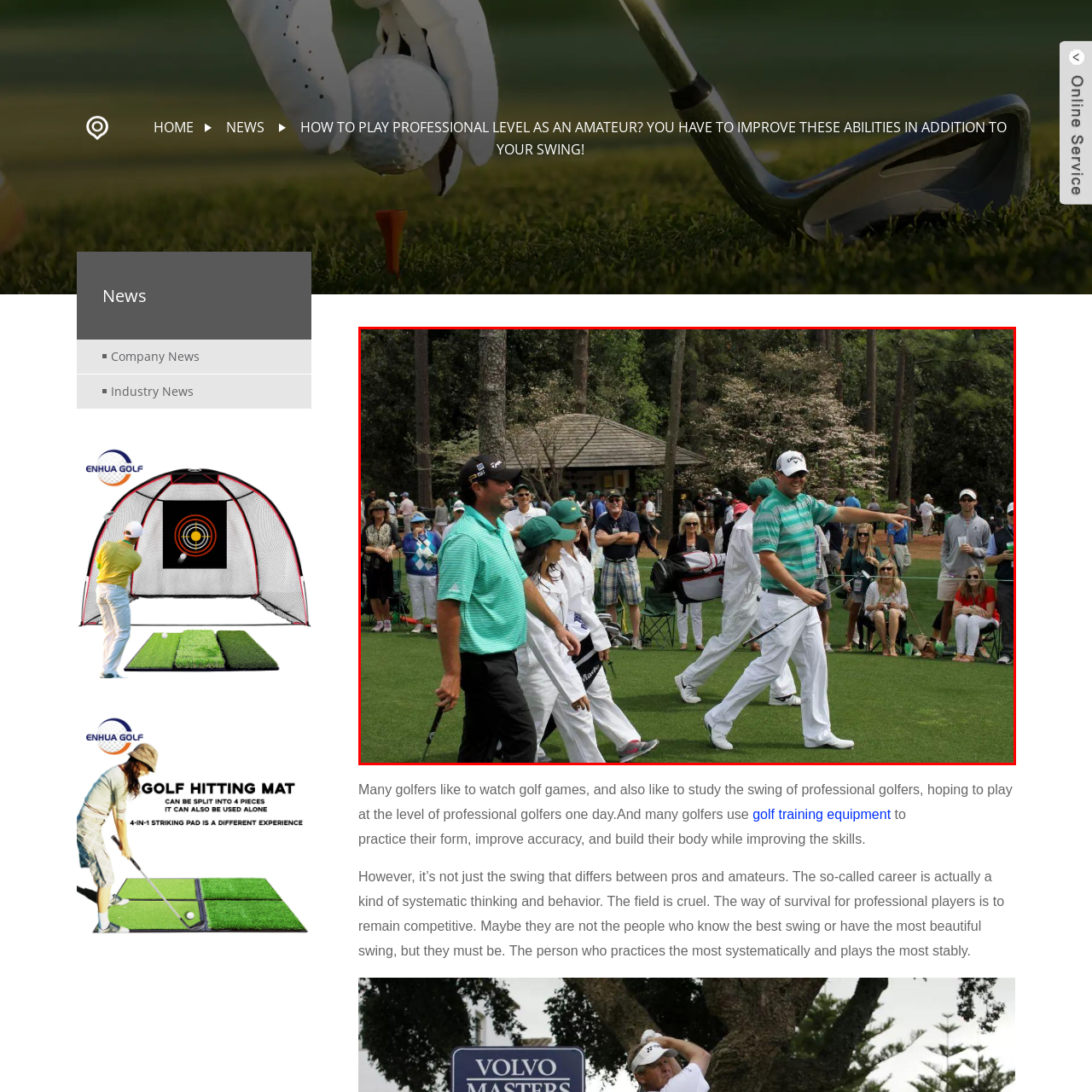What is the structure in the background?
Take a look at the image highlighted by the red bounding box and provide a detailed answer to the question.

The structure in the background is described in the caption as resembling a clubhouse or refreshment stand, which suggests that it is a facility provided for the convenience of the participants and spectators at the golf tournament.